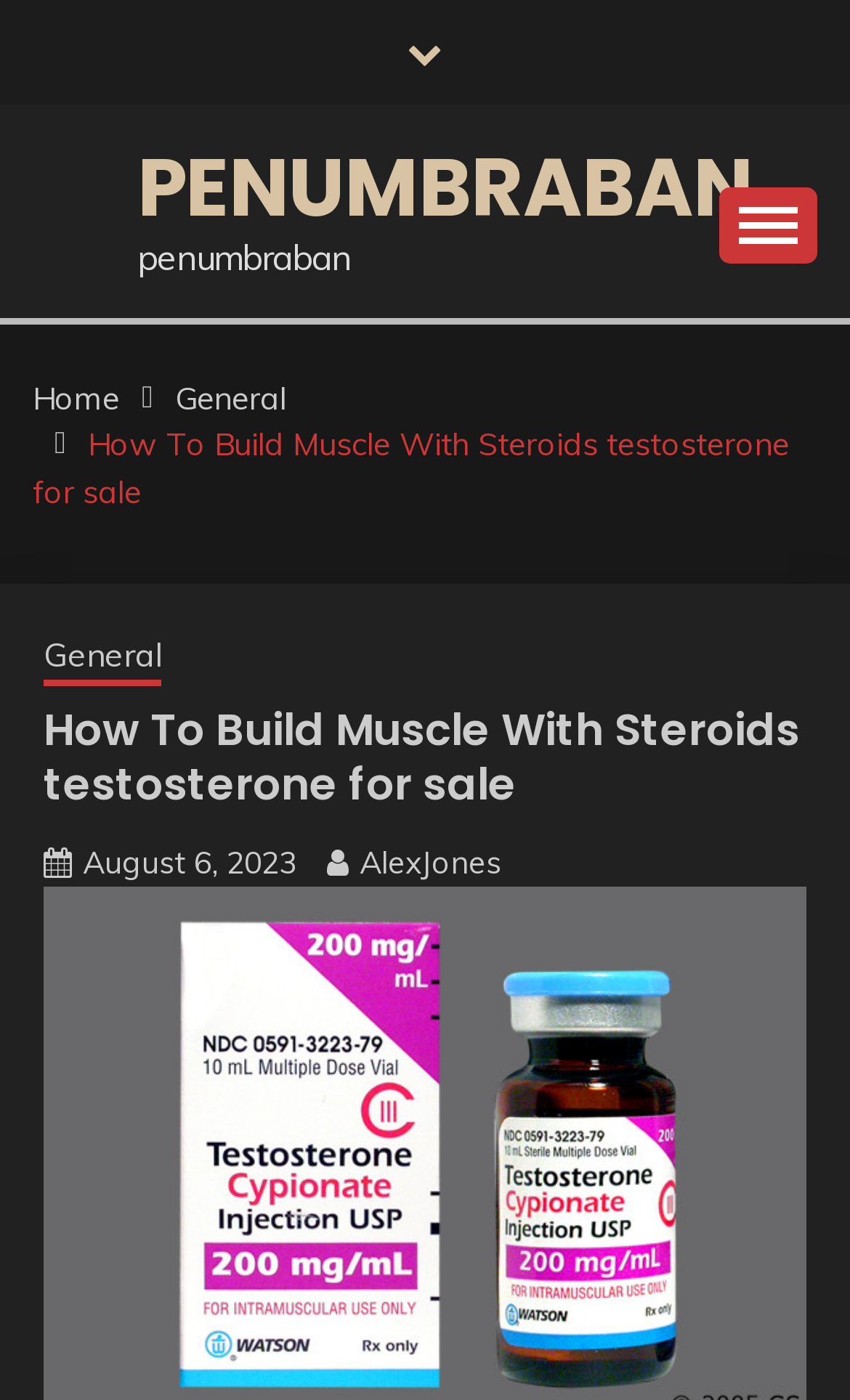What is the date of publication of this article?
Please provide a detailed answer to the question.

The date of publication is mentioned in the link 'August 6, 2023' which is located below the heading 'How To Build Muscle With Steroids testosterone for sale'.